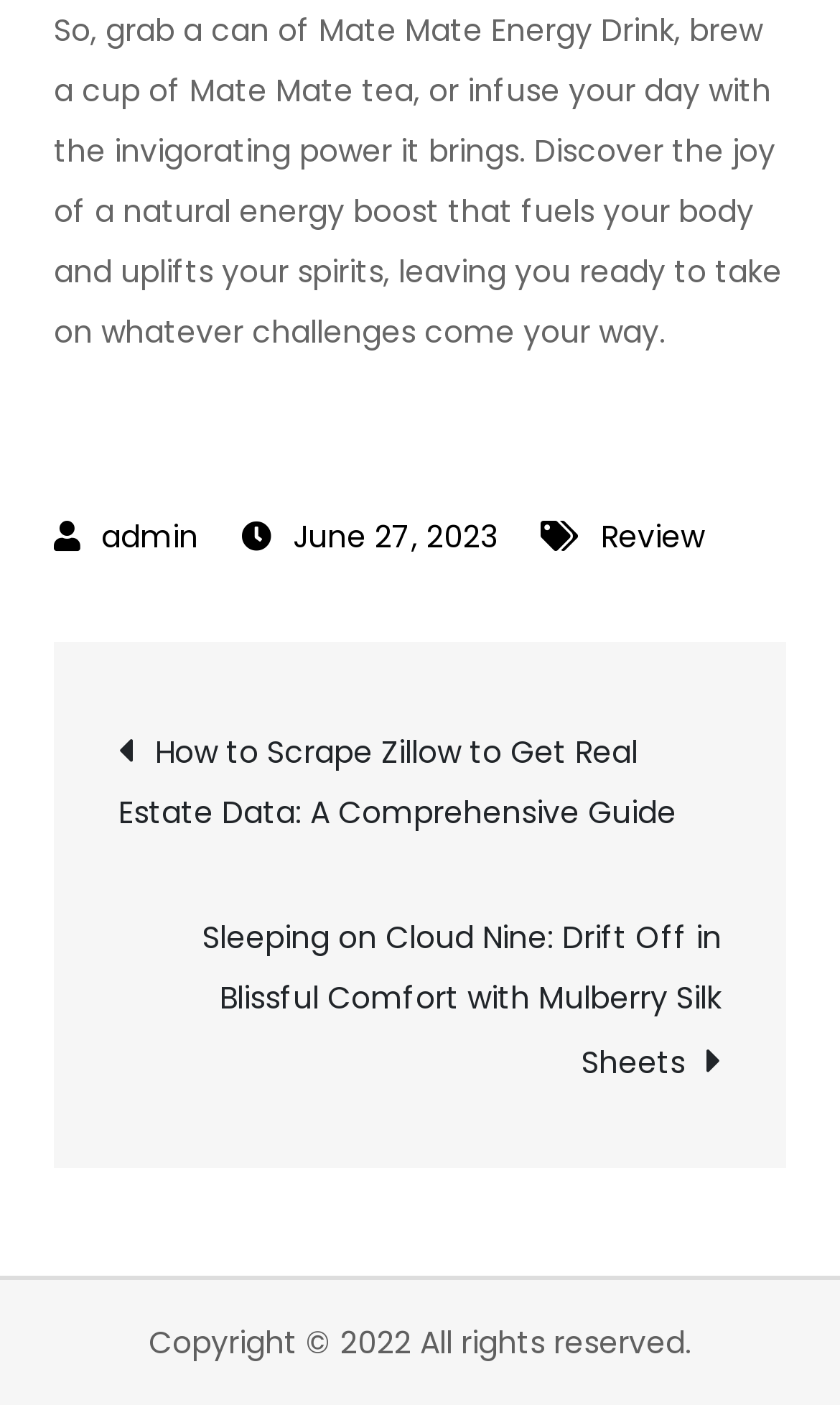Utilize the information from the image to answer the question in detail:
What is the theme of the webpage?

The webpage appears to be promoting Mate Mate Energy Drink, as evident from the StaticText element with the description 'So, grab a can of Mate Mate Energy Drink...'. This suggests that the theme of the webpage is related to energy drinks and their benefits.